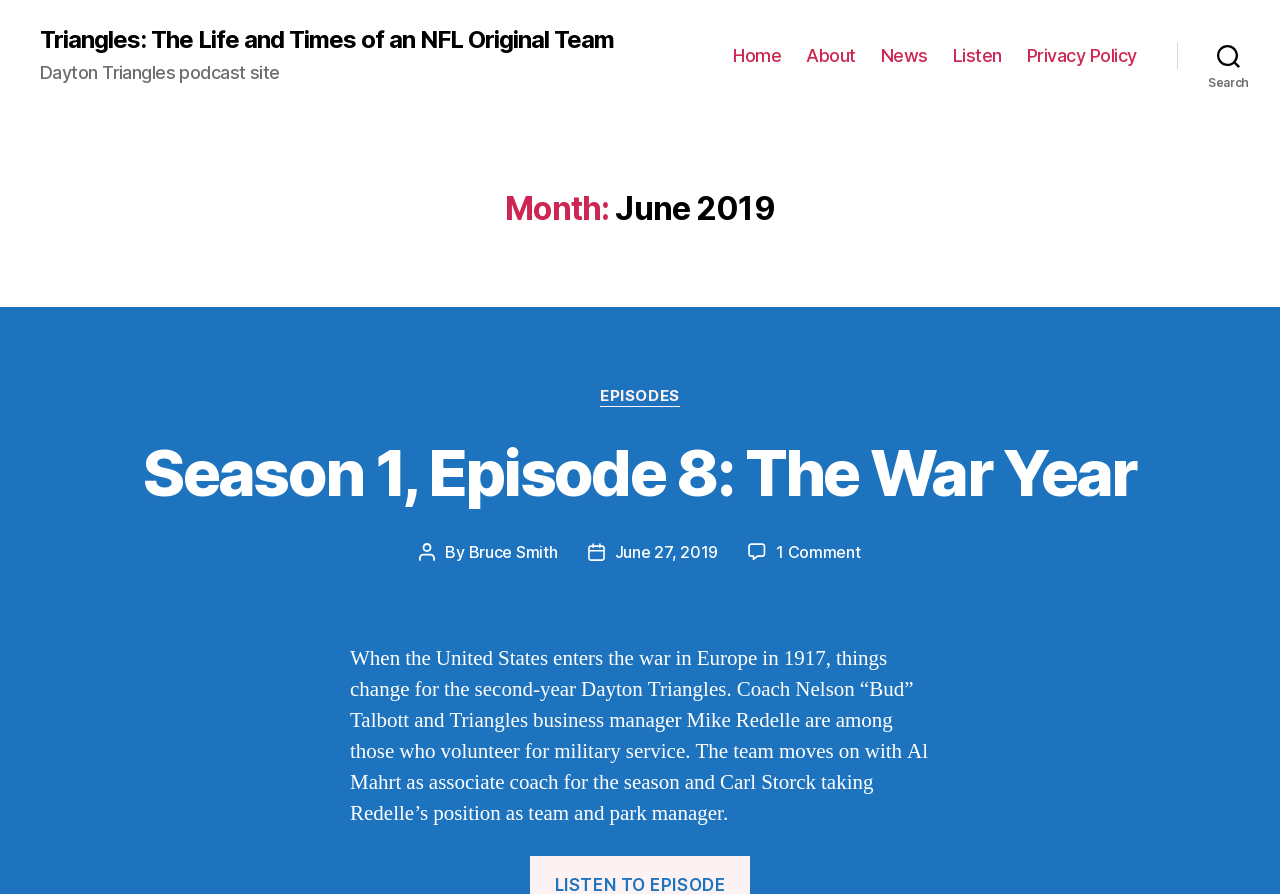Locate the bounding box coordinates of the clickable region necessary to complete the following instruction: "listen to a podcast". Provide the coordinates in the format of four float numbers between 0 and 1, i.e., [left, top, right, bottom].

[0.744, 0.05, 0.783, 0.074]